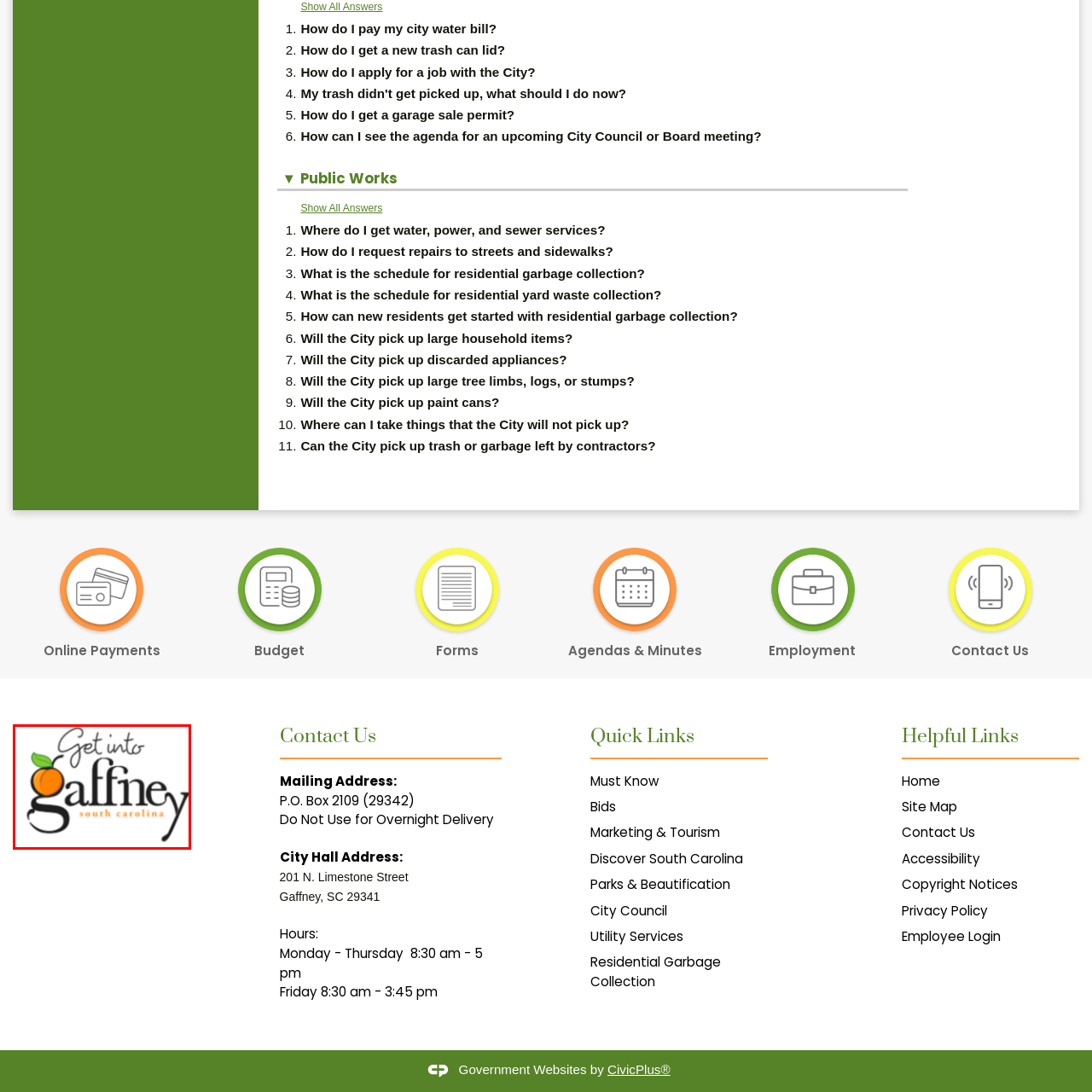Check the image highlighted by the red rectangle and provide a single word or phrase for the question:
What is written below the city's name in the logo?

South Carolina